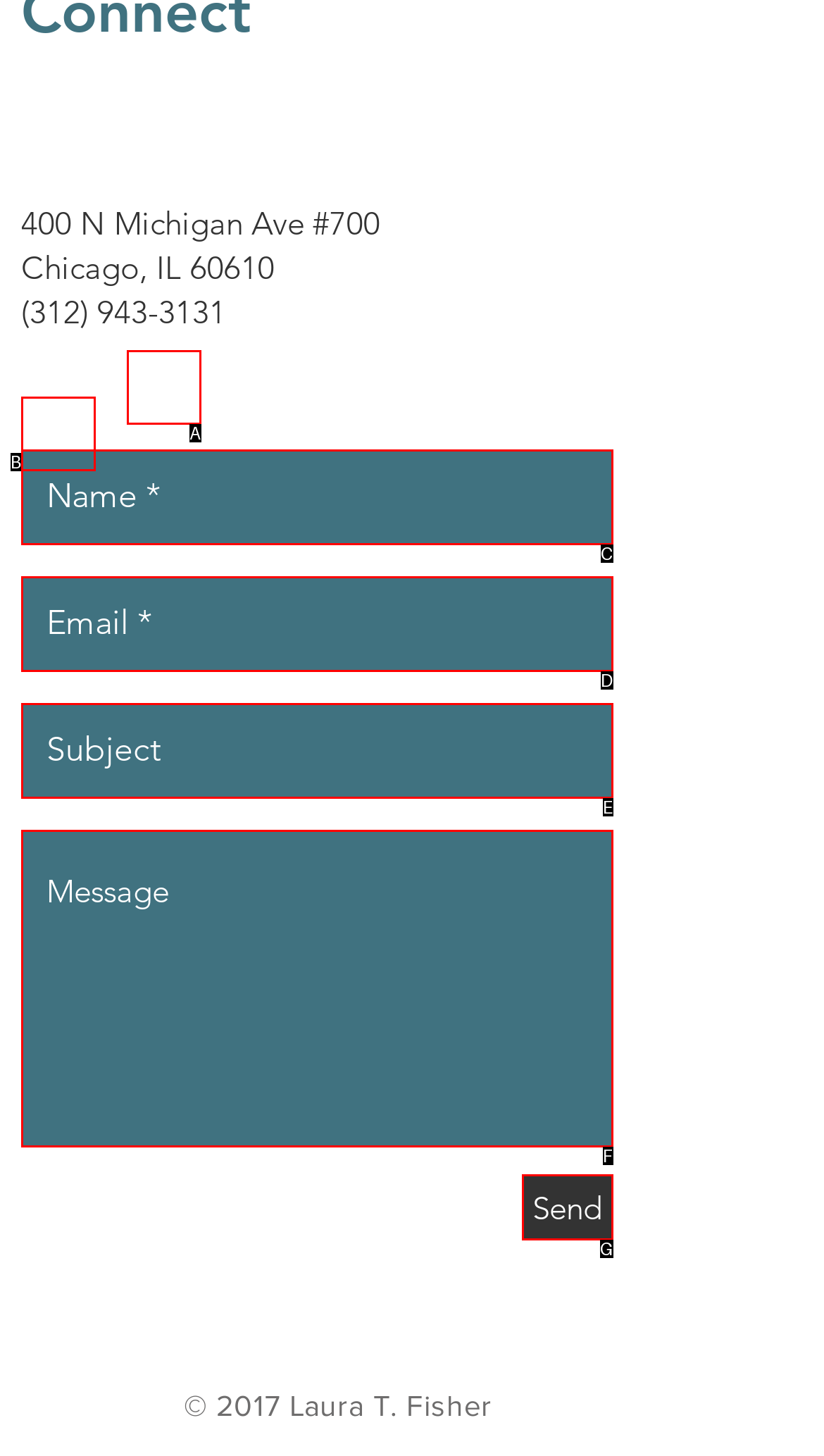Find the option that best fits the description: aria-label="Vimeo - Black Circle". Answer with the letter of the option.

A